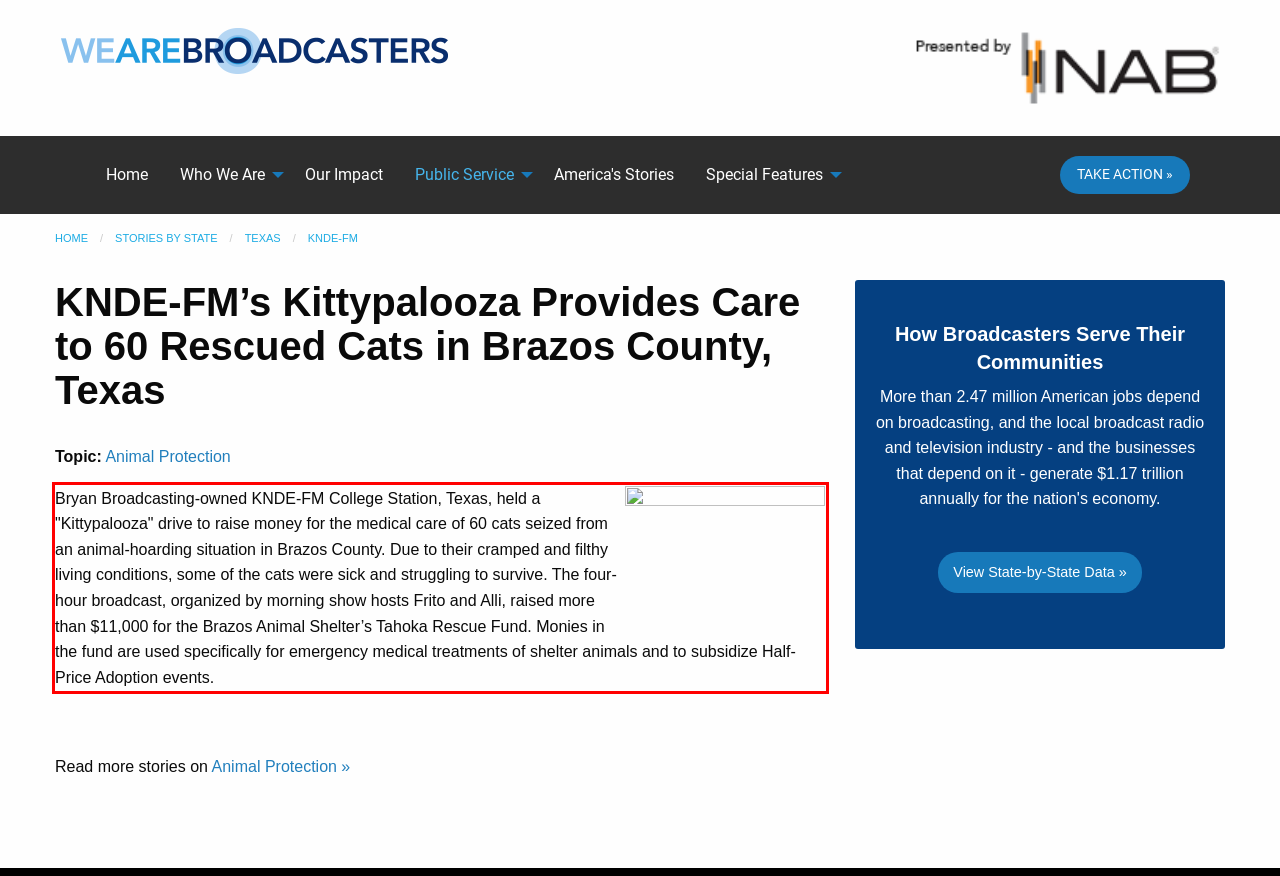In the screenshot of the webpage, find the red bounding box and perform OCR to obtain the text content restricted within this red bounding box.

Bryan Broadcasting-owned KNDE-FM College Station, Texas, held a "Kittypalooza" drive to raise money for the medical care of 60 cats seized from an animal-hoarding situation in Brazos County. Due to their cramped and filthy living conditions, some of the cats were sick and struggling to survive. The four-hour broadcast, organized by morning show hosts Frito and Alli, raised more than $11,000 for the Brazos Animal Shelter’s Tahoka Rescue Fund. Monies in the fund are used specifically for emergency medical treatments of shelter animals and to subsidize Half-Price Adoption events.